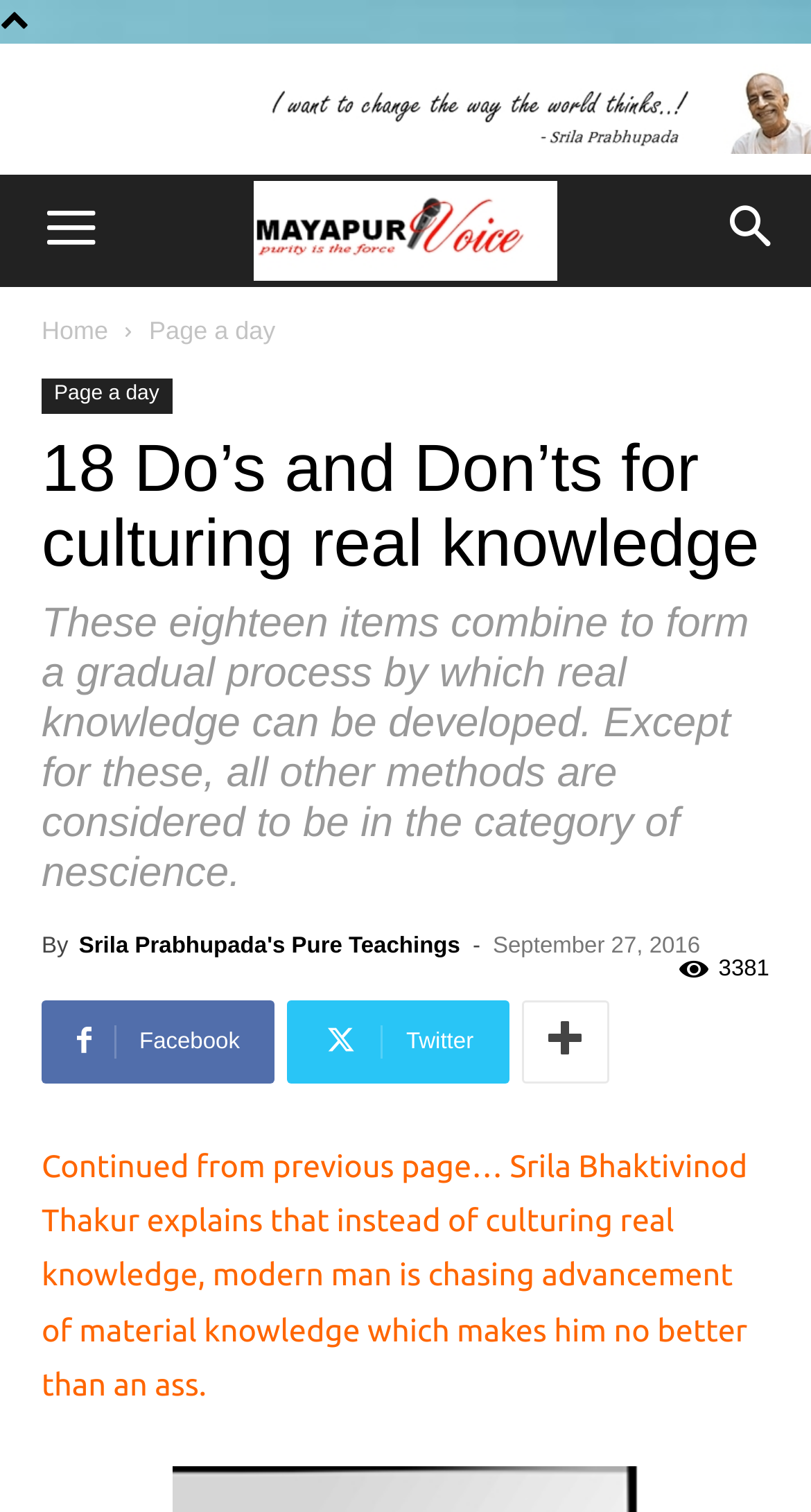Respond to the question below with a single word or phrase: Who is the author of the article?

Srila Bhaktivinod Thakur